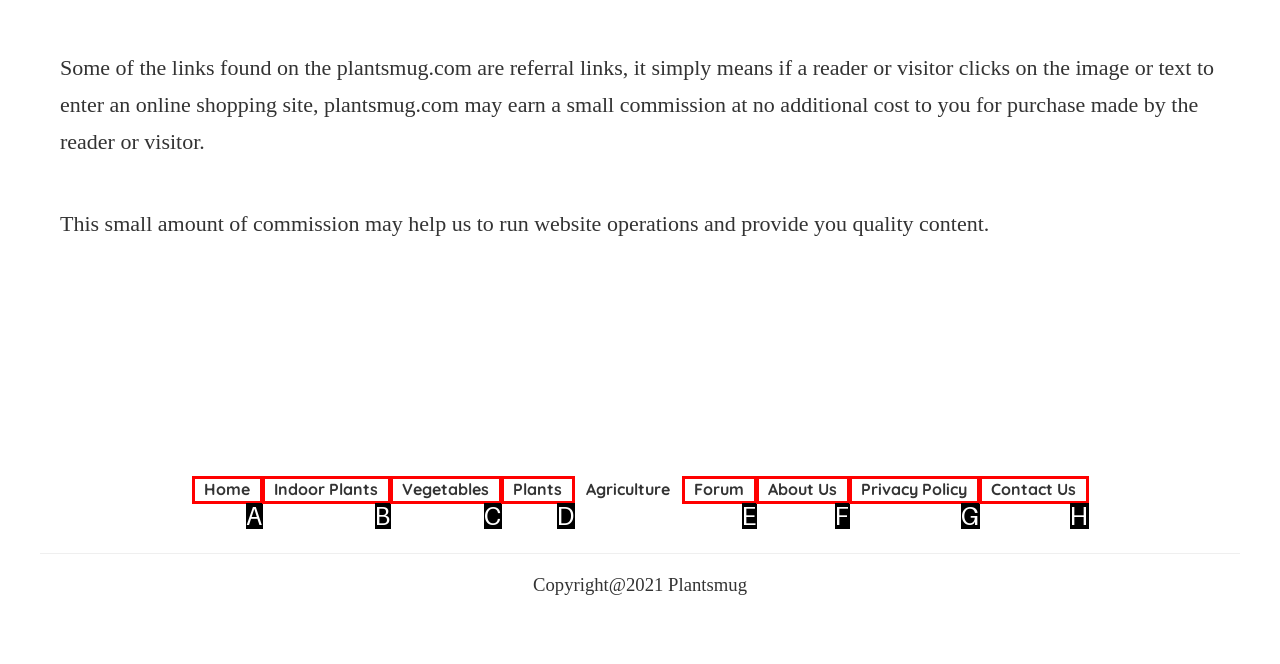Identify the HTML element that matches the description: Use a bristle worm trap. Provide the letter of the correct option from the choices.

None